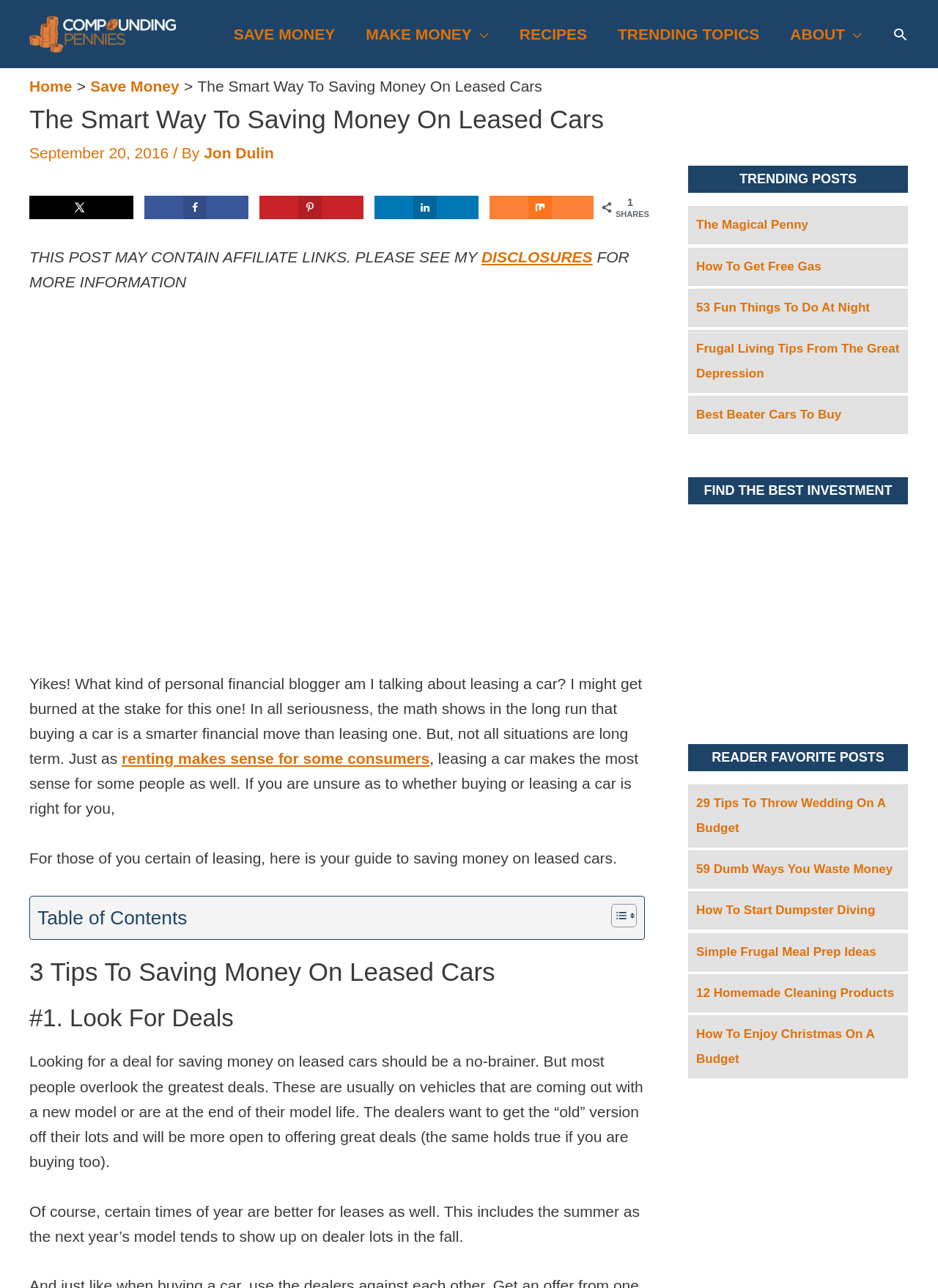Given the description of a UI element: "The Magical Penny", identify the bounding box coordinates of the matching element in the webpage screenshot.

[0.742, 0.169, 0.862, 0.18]